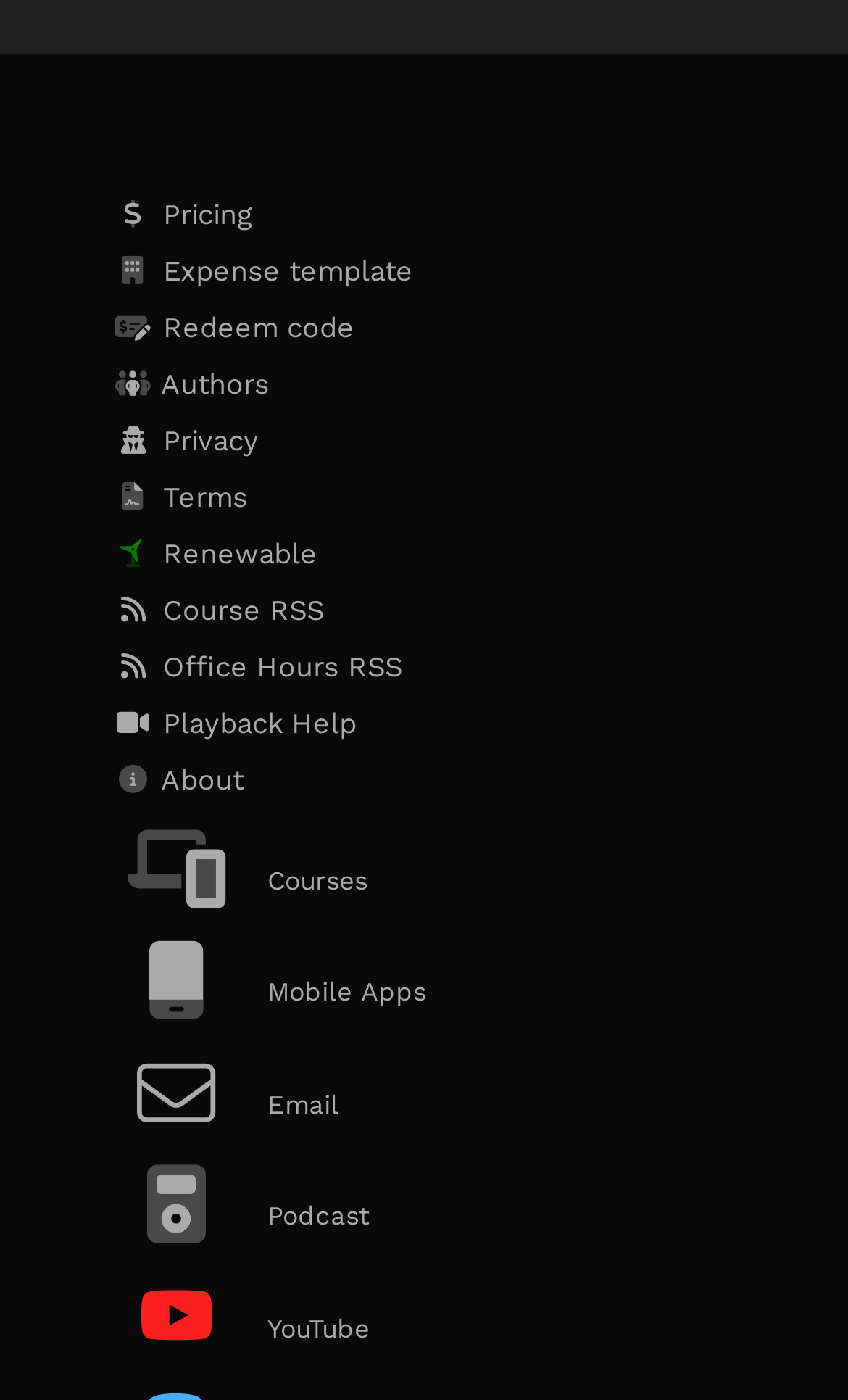Examine the screenshot and answer the question in as much detail as possible: How many links are in the navigation menu?

I counted the number of links in the navigation menu, which are located at the top of the webpage. There are 25 links in total, each with a unique icon and text description.